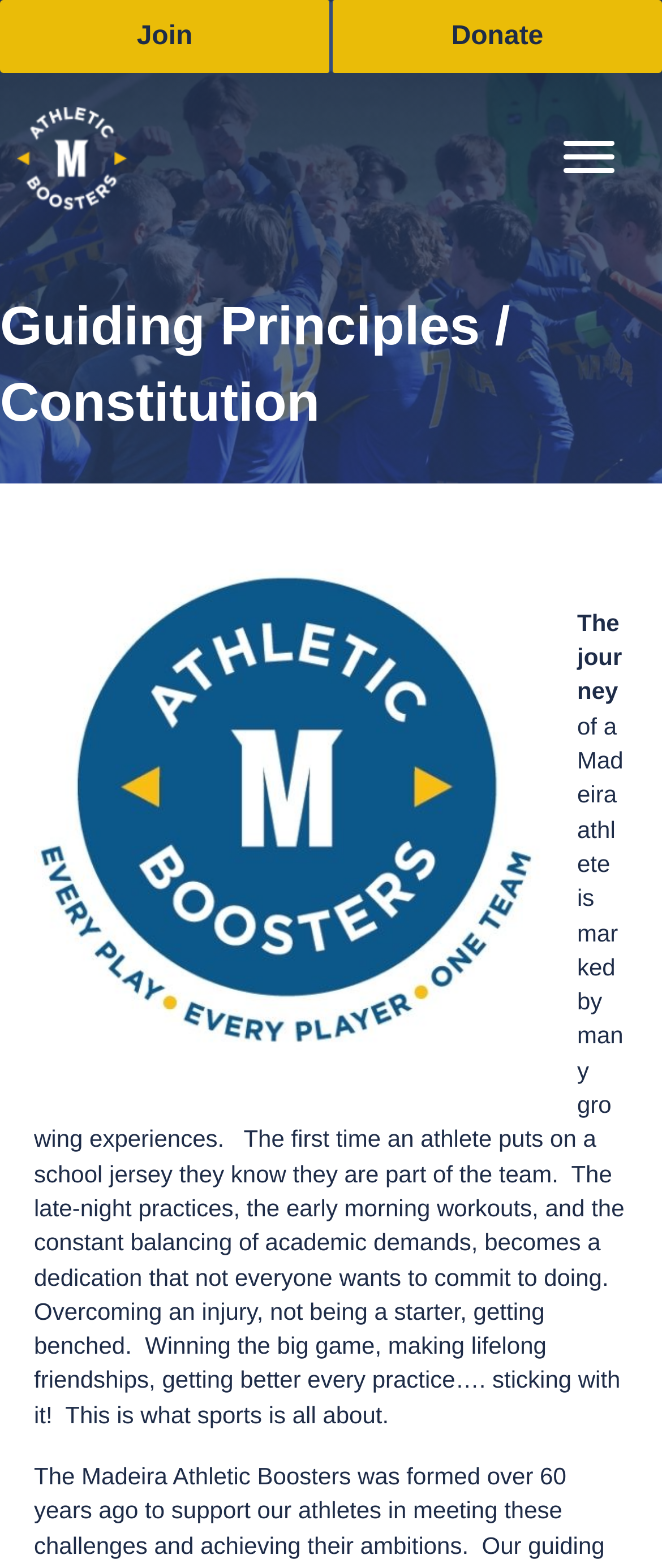Please determine the bounding box coordinates, formatted as (top-left x, top-left y, bottom-right x, bottom-right y), with all values as floating point numbers between 0 and 1. Identify the bounding box of the region described as: alt="mab-logo" title="mab-logo"

[0.026, 0.091, 0.192, 0.108]